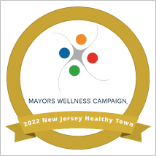What is the recognition for?
Please provide a single word or phrase as your answer based on the screenshot.

Outstanding efforts in promoting health and wellness